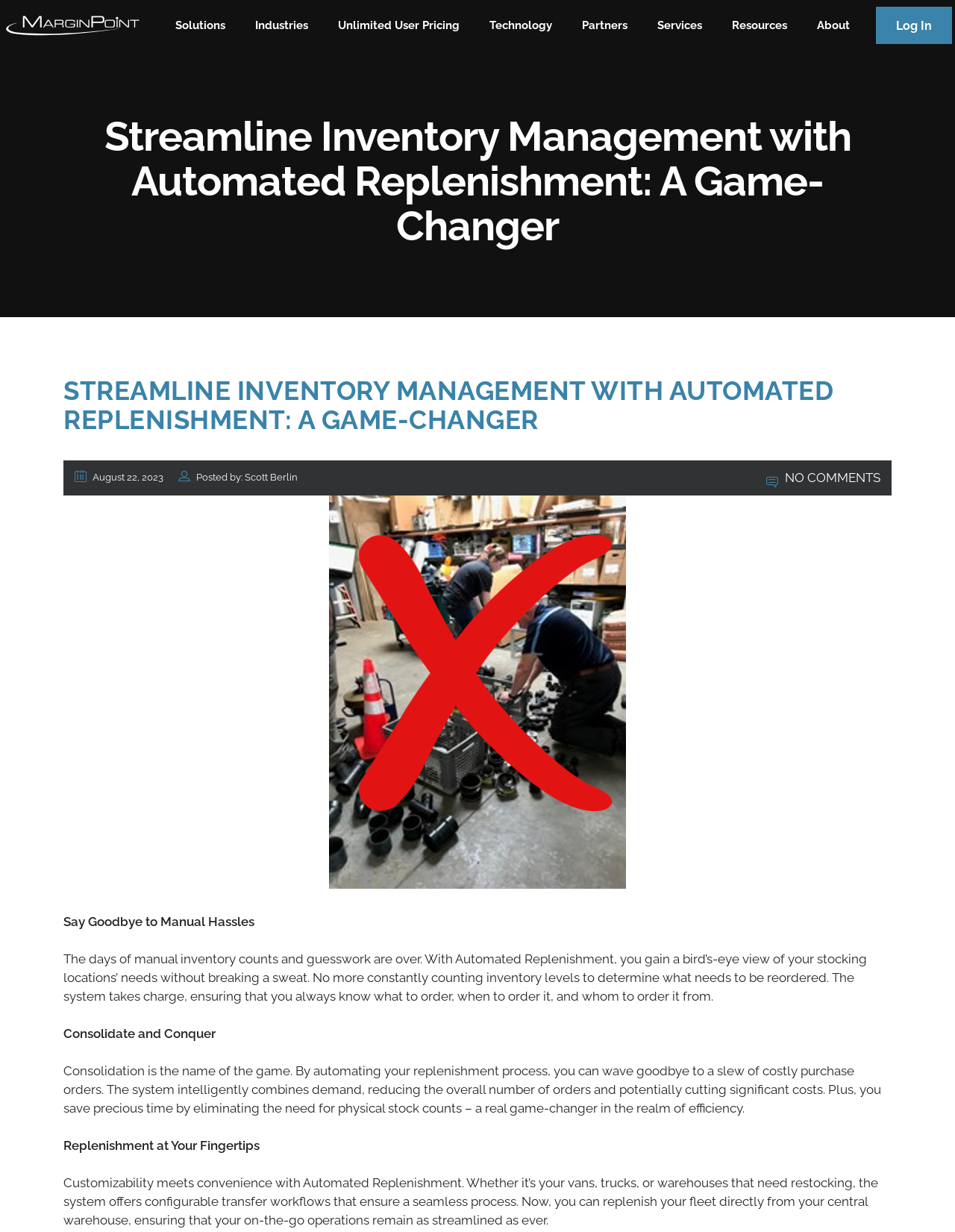Consider the image and give a detailed and elaborate answer to the question: 
What is the benefit of consolidating purchase orders?

The webpage states that consolidating purchase orders through Automated Replenishment can reduce costs by eliminating the need for multiple orders and physical stock counts, resulting in significant savings.